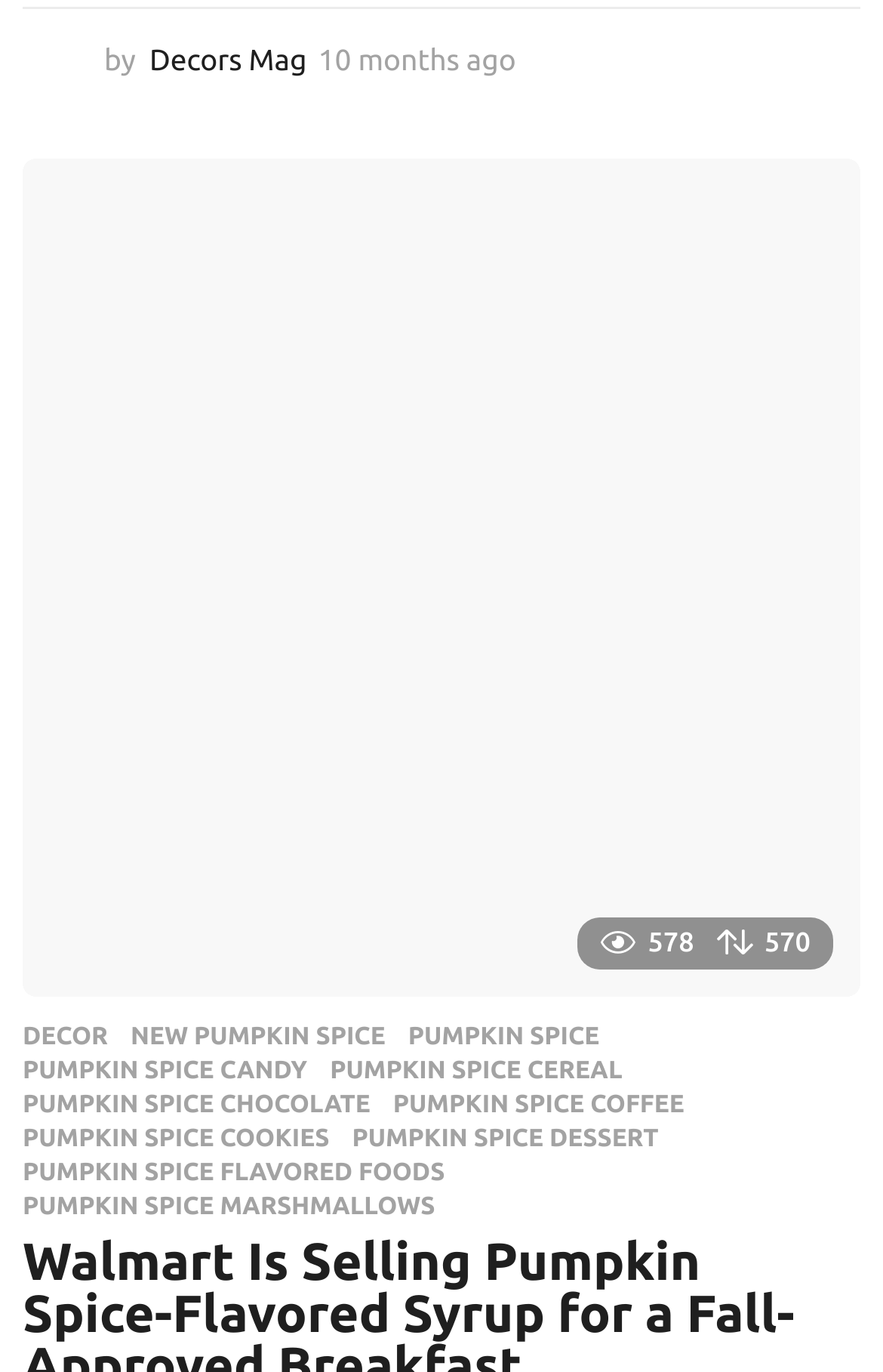Locate the coordinates of the bounding box for the clickable region that fulfills this instruction: "Browse PUMPKIN SPICE FLAVORED FOODS".

[0.026, 0.846, 0.504, 0.866]